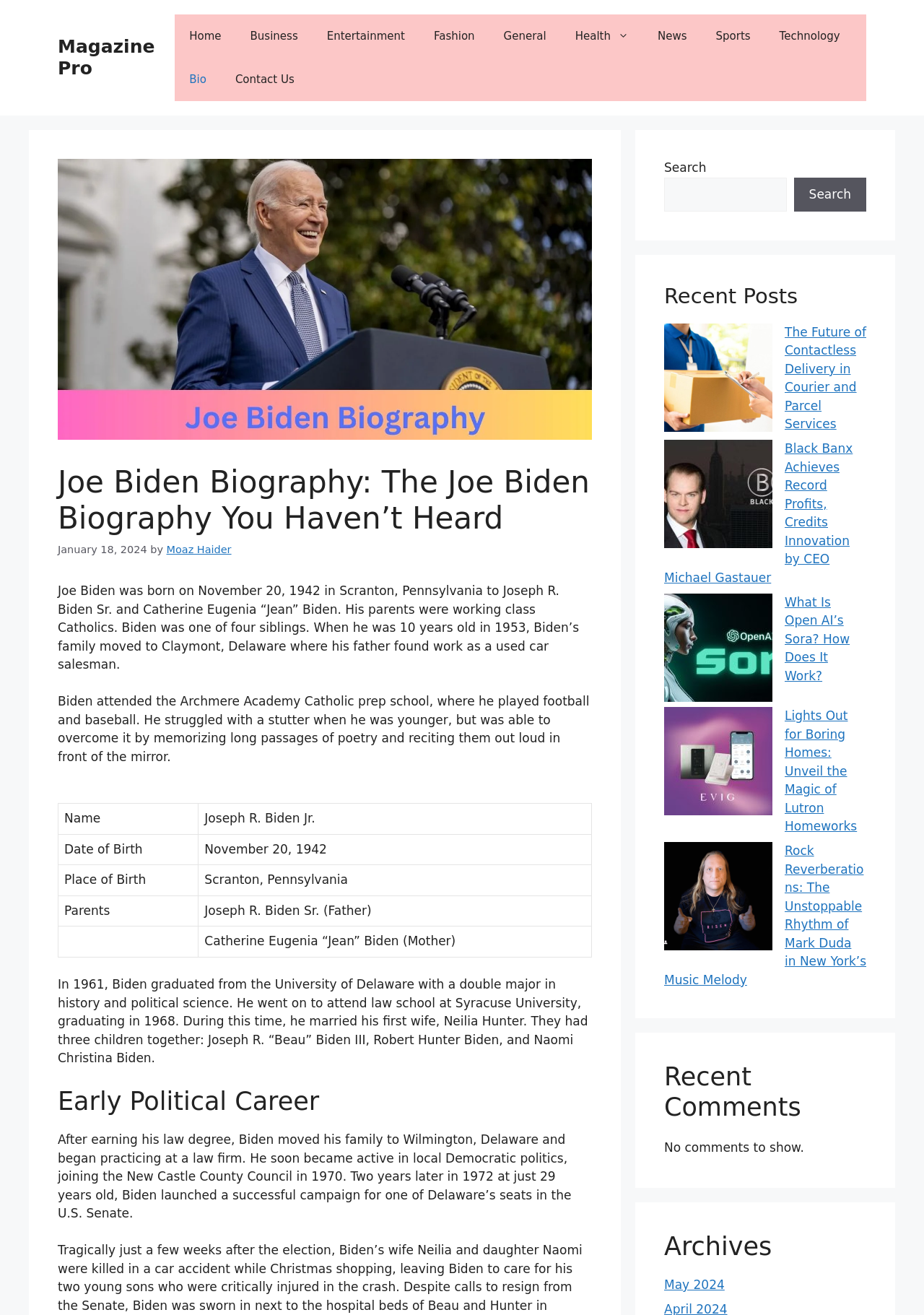How many siblings did Joe Biden have?
Examine the image and provide an in-depth answer to the question.

I inferred this from the text that states 'Biden was one of four siblings', which implies that he had three siblings besides himself.